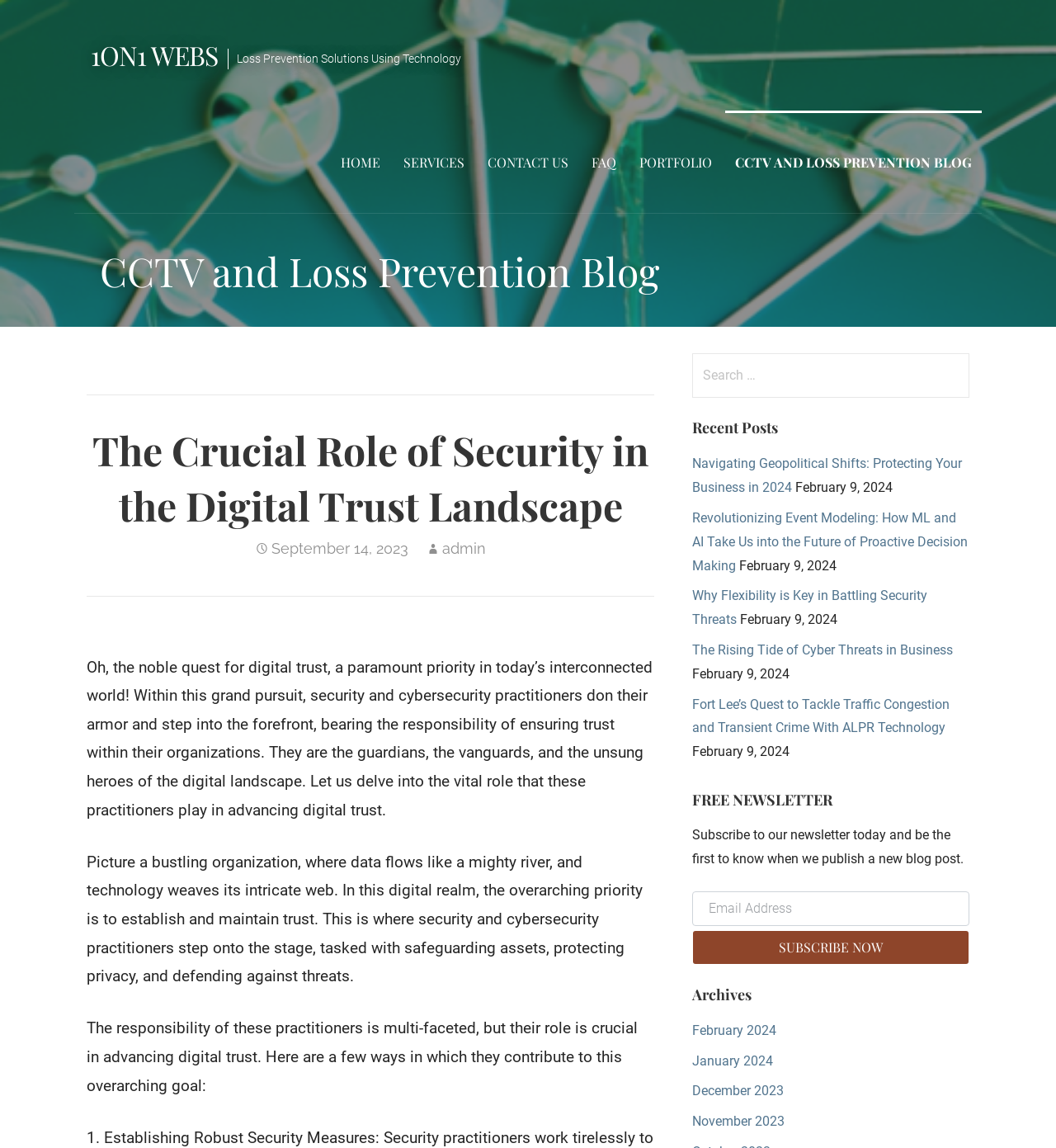From the element description: "FAQ", extract the bounding box coordinates of the UI element. The coordinates should be expressed as four float numbers between 0 and 1, in the order [left, top, right, bottom].

[0.551, 0.096, 0.593, 0.186]